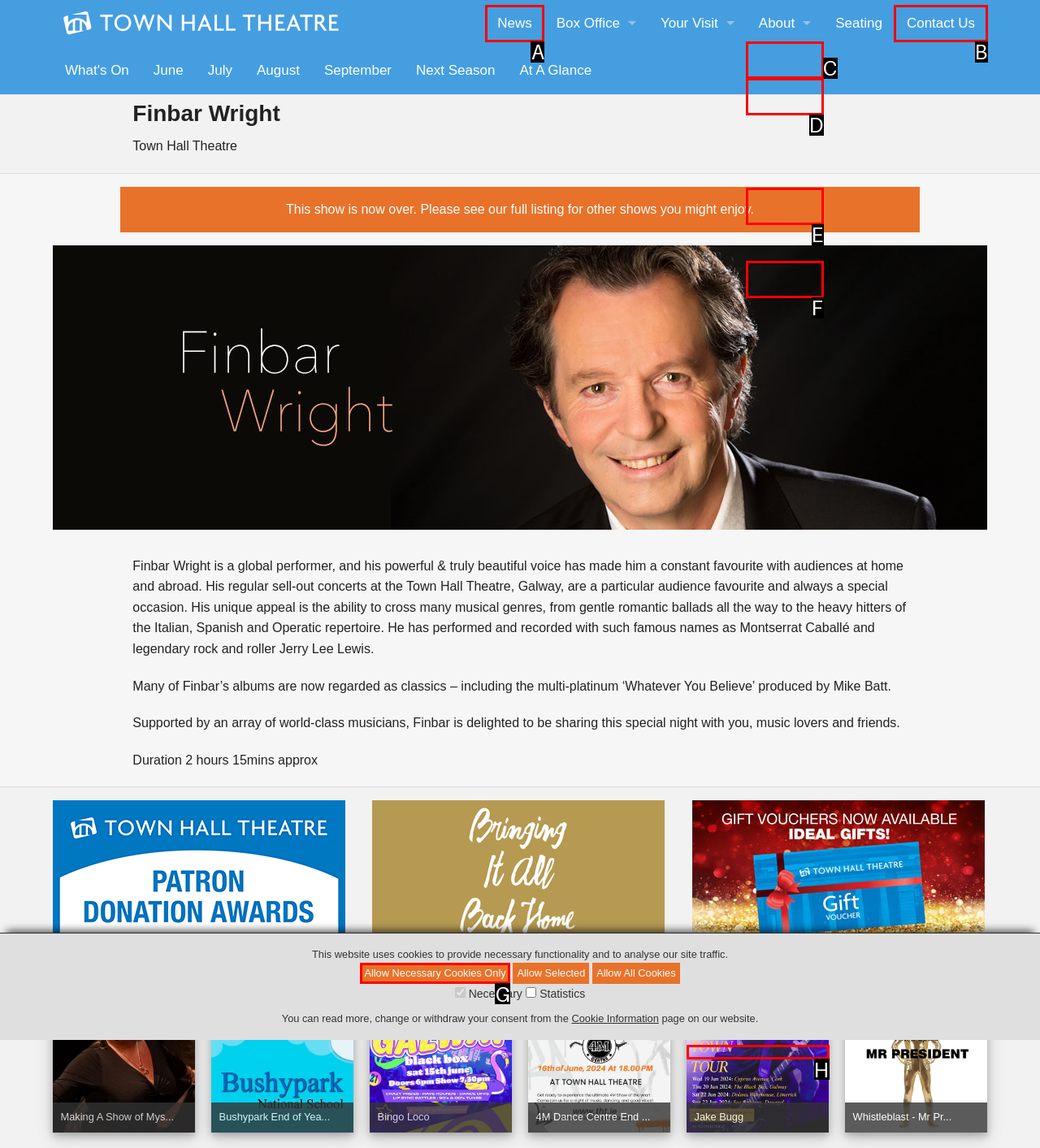Tell me which one HTML element best matches the description: Contact Us
Answer with the option's letter from the given choices directly.

B